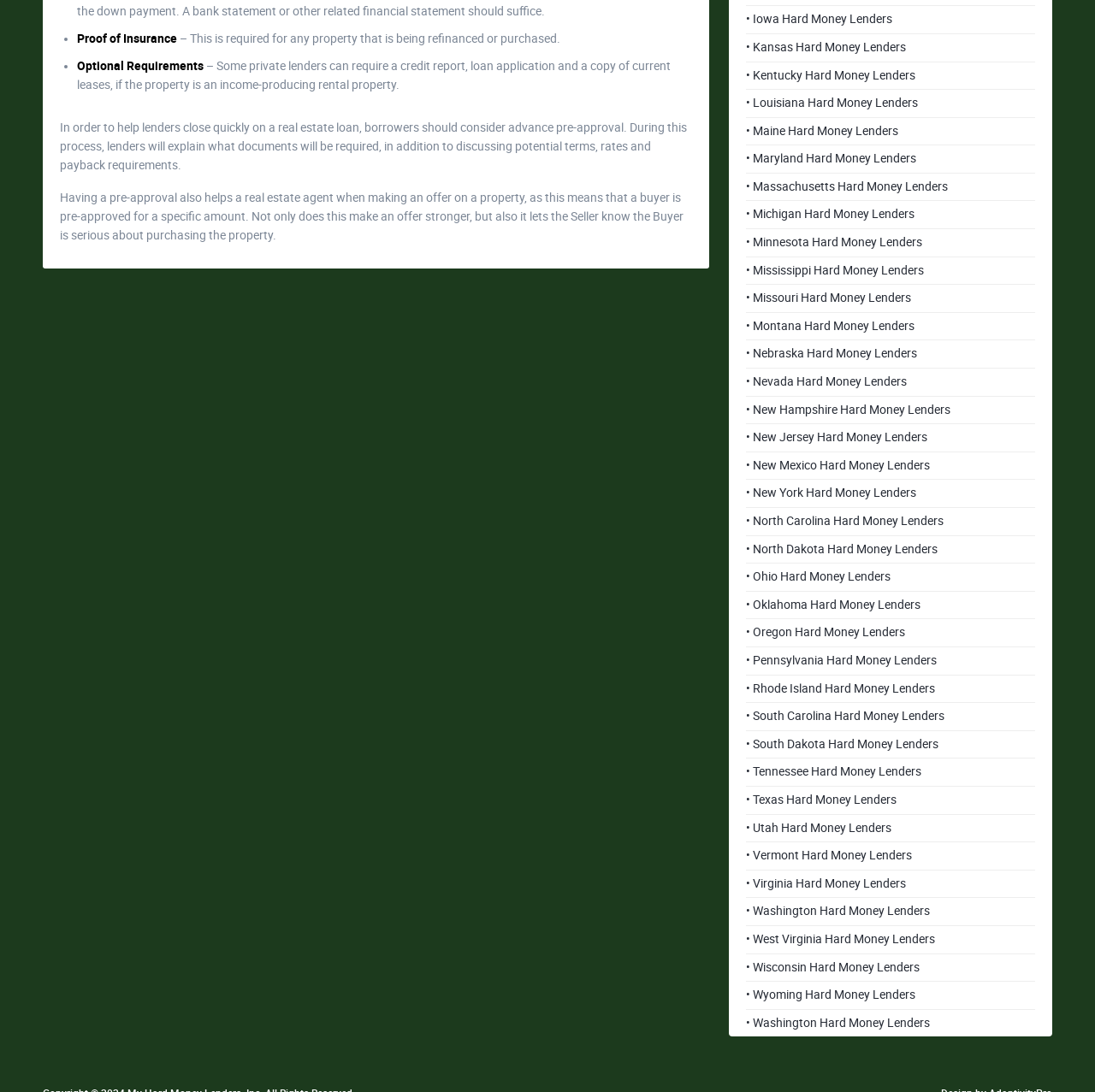Please determine the bounding box coordinates for the element with the description: "• Oklahoma Hard Money Lenders".

[0.682, 0.542, 0.945, 0.567]